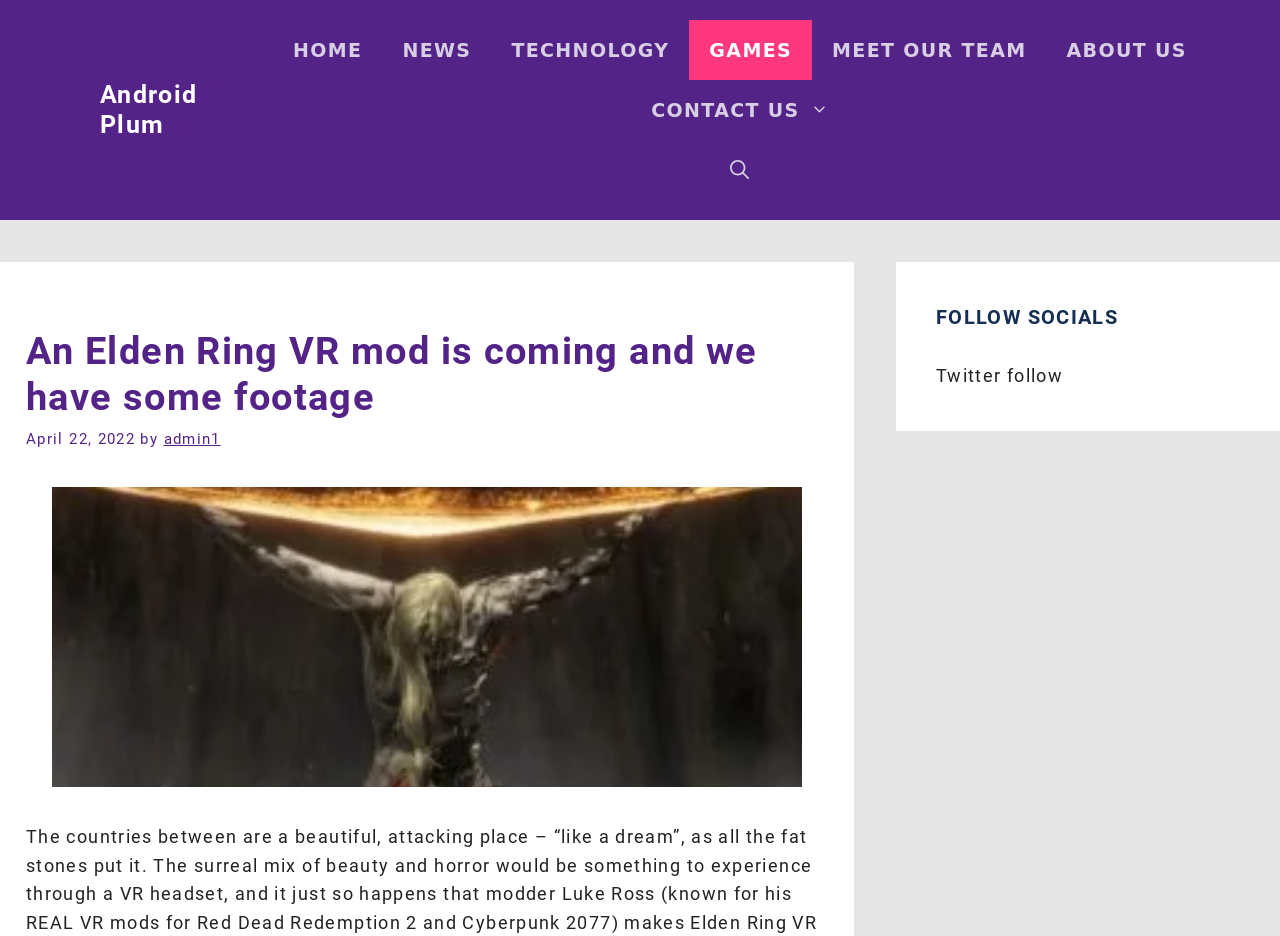How many navigation links are there?
Please provide a single word or phrase as your answer based on the screenshot.

7